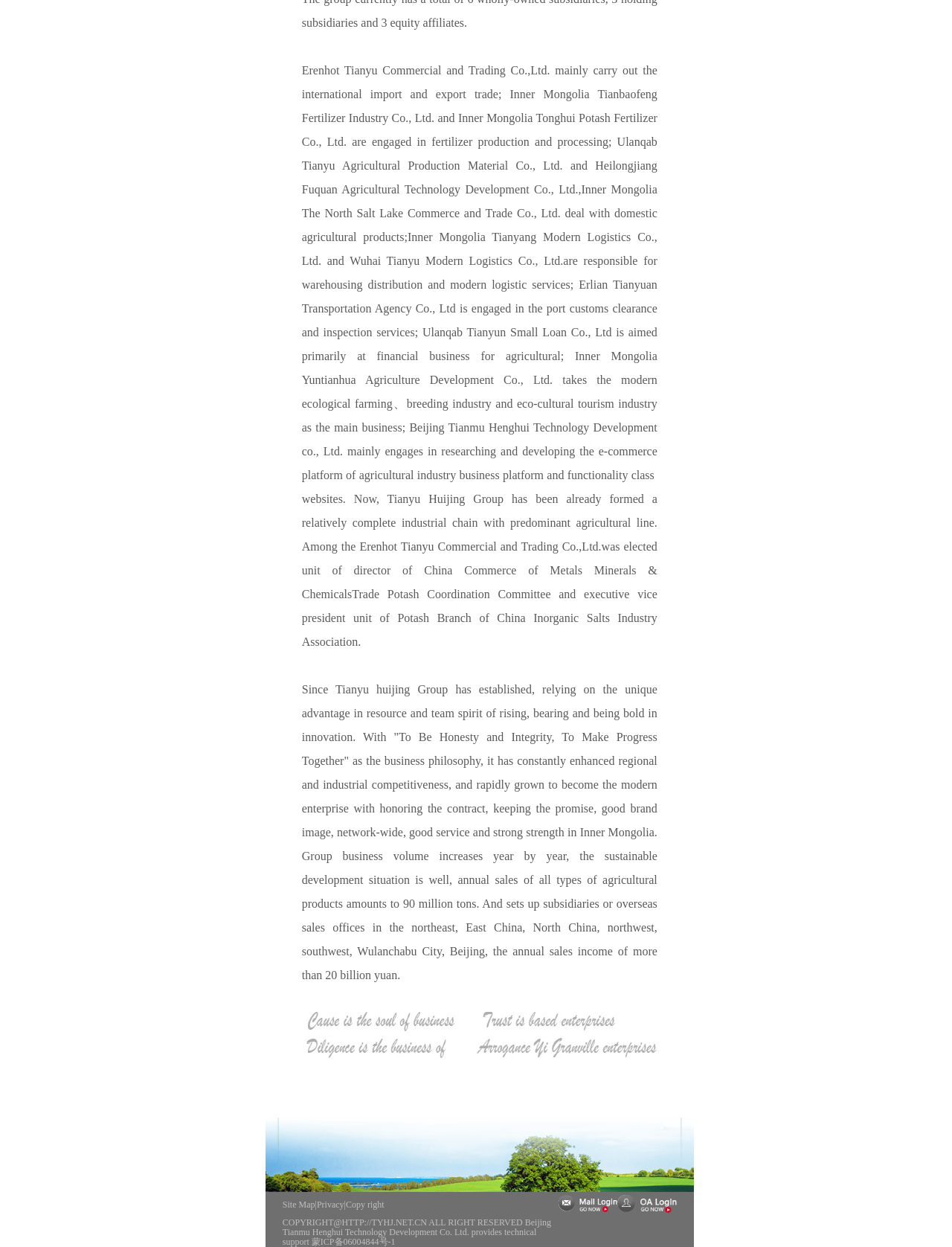Given the element description |Copy right, predict the bounding box coordinates for the UI element in the webpage screenshot. The format should be (top-left x, top-left y, bottom-right x, bottom-right y), and the values should be between 0 and 1.

[0.361, 0.962, 0.404, 0.97]